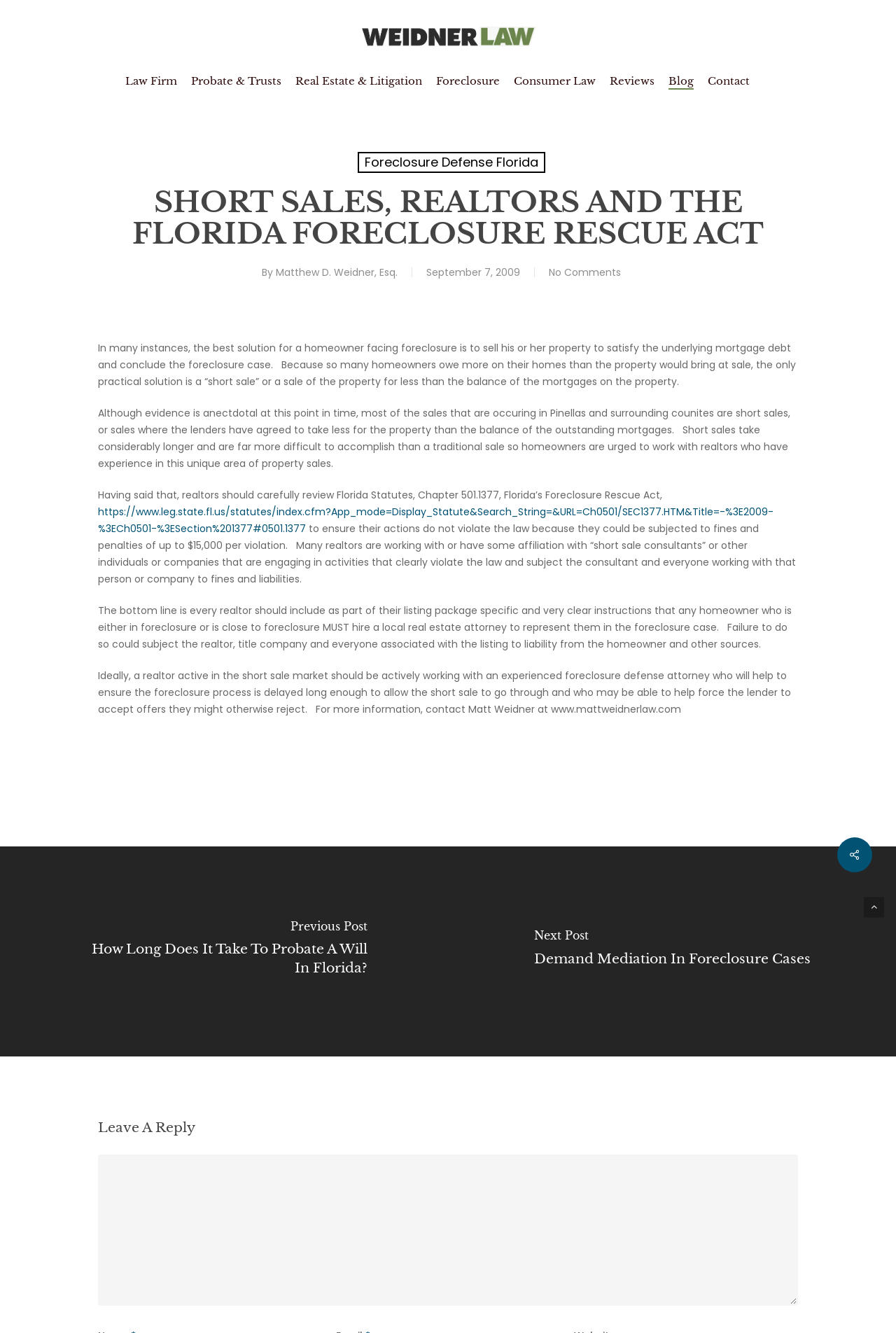Refer to the screenshot and answer the following question in detail:
Who wrote the article?

The author of the article is Matthew D. Weidner, Esq., as indicated by the link 'Matthew D. Weidner, Esq.' below the heading 'SHORT SALES, REALTORS AND THE FLORIDA FORECLOSURE RESCUE ACT'.